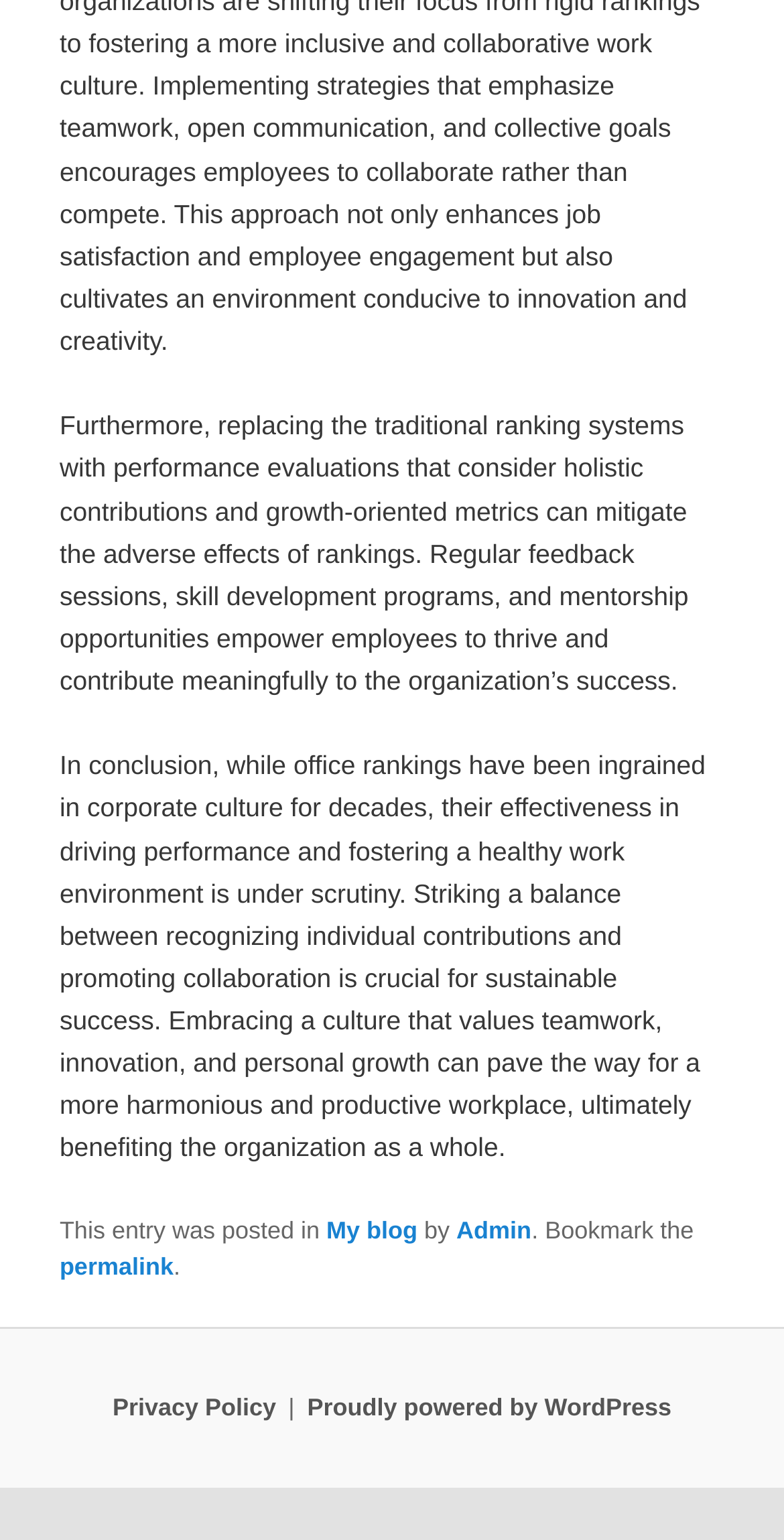Who is the author of the article?
Using the visual information, respond with a single word or phrase.

Admin